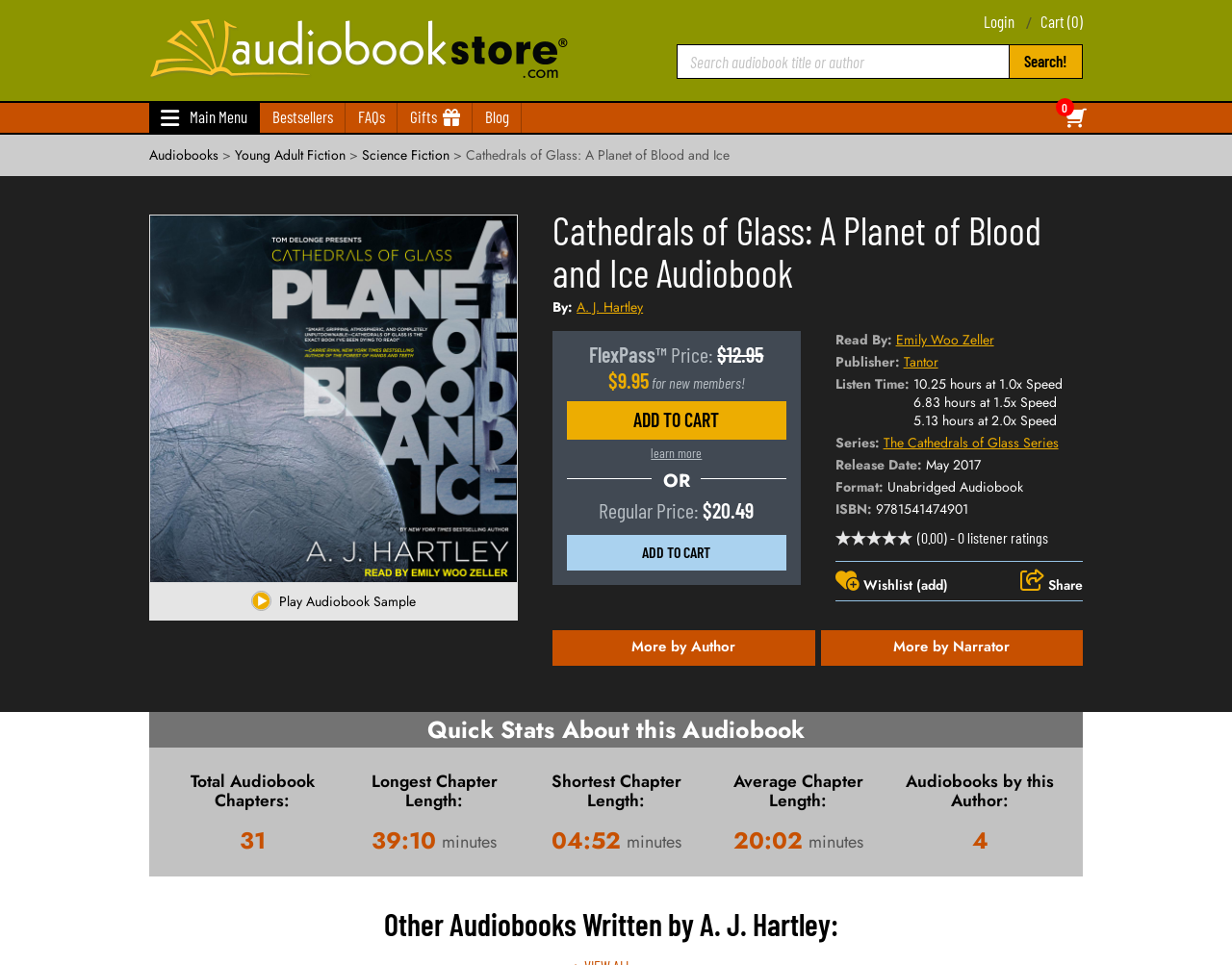For the given element description A. J. Hartley, determine the bounding box coordinates of the UI element. The coordinates should follow the format (top-left x, top-left y, bottom-right x, bottom-right y) and be within the range of 0 to 1.

[0.468, 0.308, 0.522, 0.328]